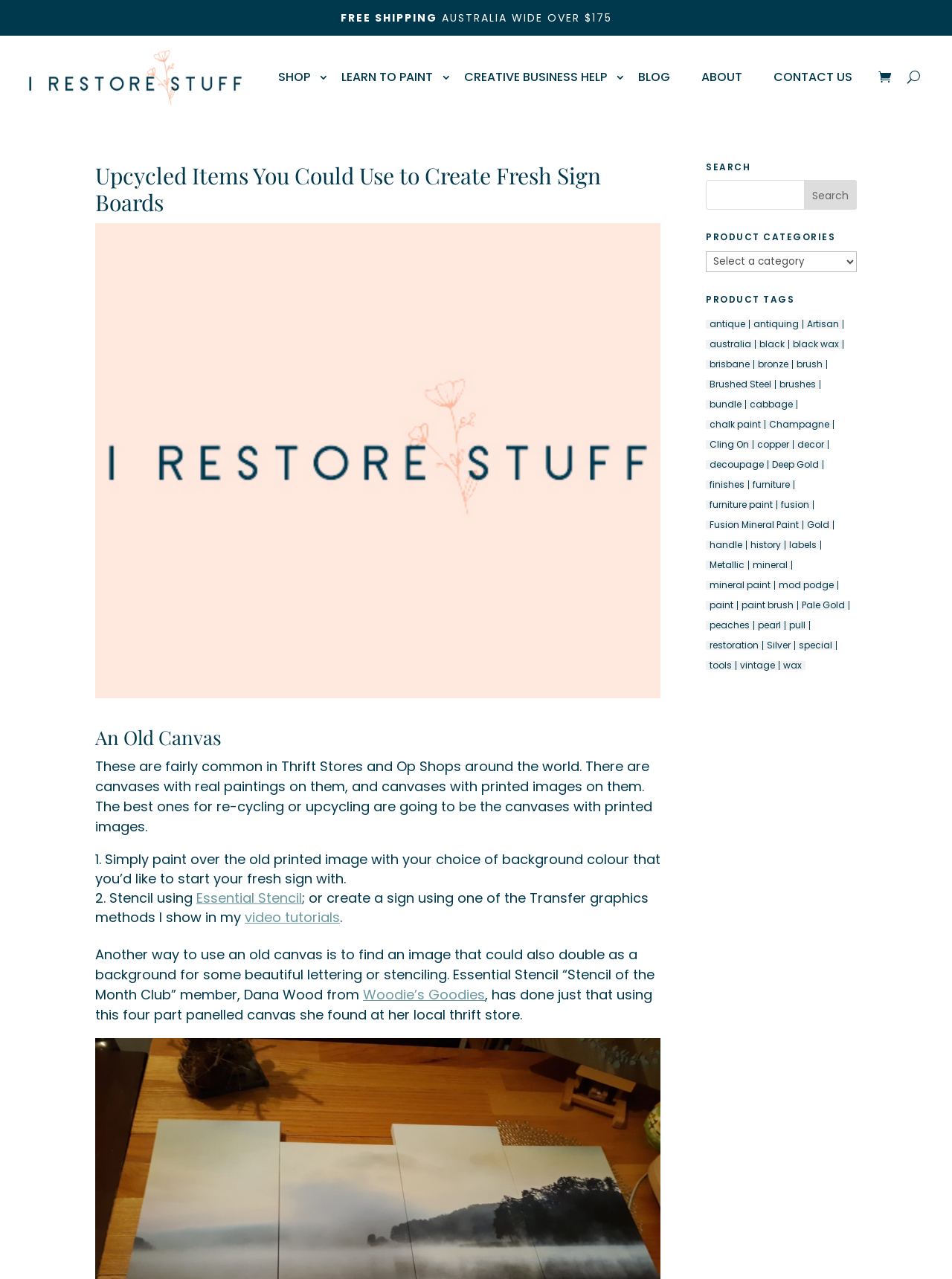Examine the image and give a thorough answer to the following question:
What is the purpose of the search bar?

The search bar is located at the top right corner of the webpage, and its purpose is to allow users to search for specific products or keywords, as indicated by the heading 'SEARCH' and the presence of a search button.